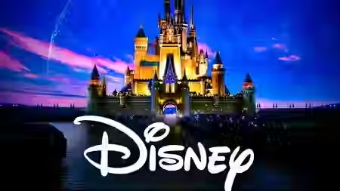What is the emotional response evoked by the image?
Based on the screenshot, give a detailed explanation to answer the question.

The caption states that the image 'evokes feelings of nostalgia and wonder', implying that the image has the power to transport audiences into fantastical realms and evoke a sense of nostalgia and awe.